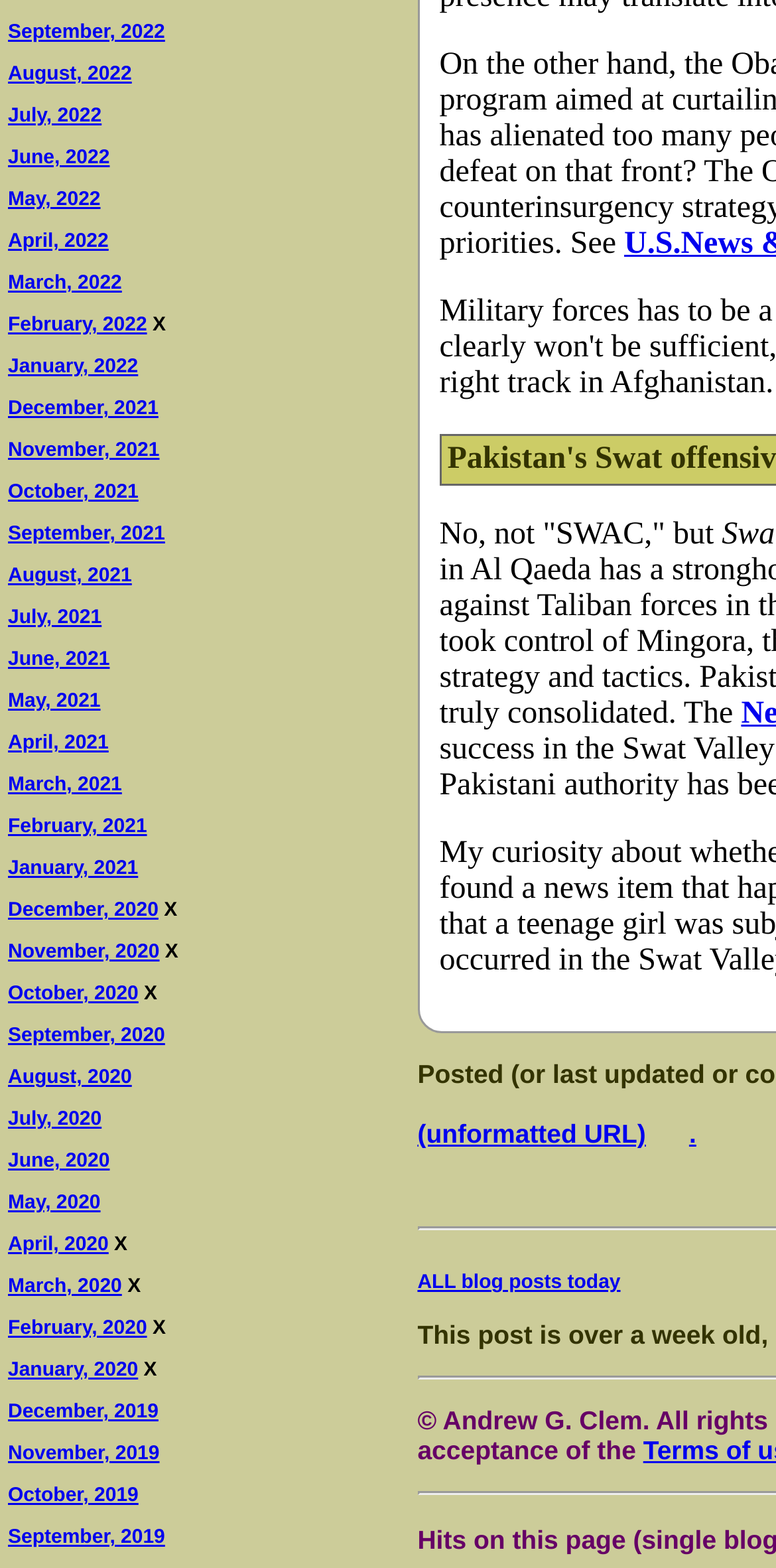Find the bounding box of the UI element described as follows: "July, 2021".

[0.01, 0.387, 0.131, 0.401]